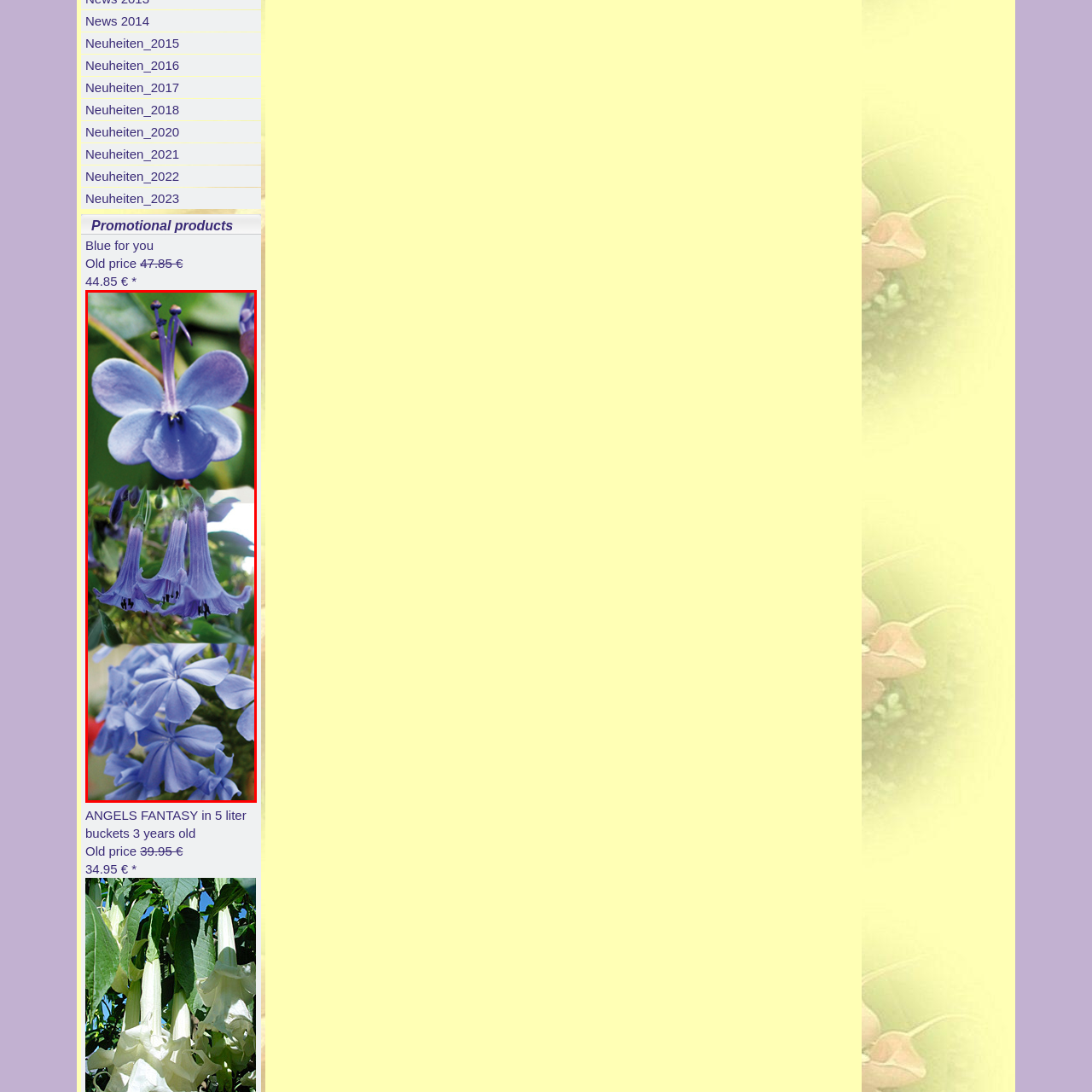Elaborate on the visual details of the image contained within the red boundary.

The image showcases a stunning collection of blue flowers, each highlighting the unique beauty of various species. At the top, a delicate flower with broad petals and subtle venation captures the eye, exuding elegance. Below it, a cluster of tubular flowers, characterized by their graceful curves and striking deep blue hue, forms a captivating arrangement, inviting admiration for their intricate structure. The bottom part of the image presents a variety of smaller, star-shaped blossoms, further adding to the rich diversity of shapes and colors. This ensemble exemplifies the charm of blue flowering plants, often associated with tranquility and creativity, perfect for a landscape or garden setting. The caption notes the link to the "Blue for you" product, suggesting these enchanting flowers are featured in a promotional context, perhaps as part of a horticultural collection or plant offering.